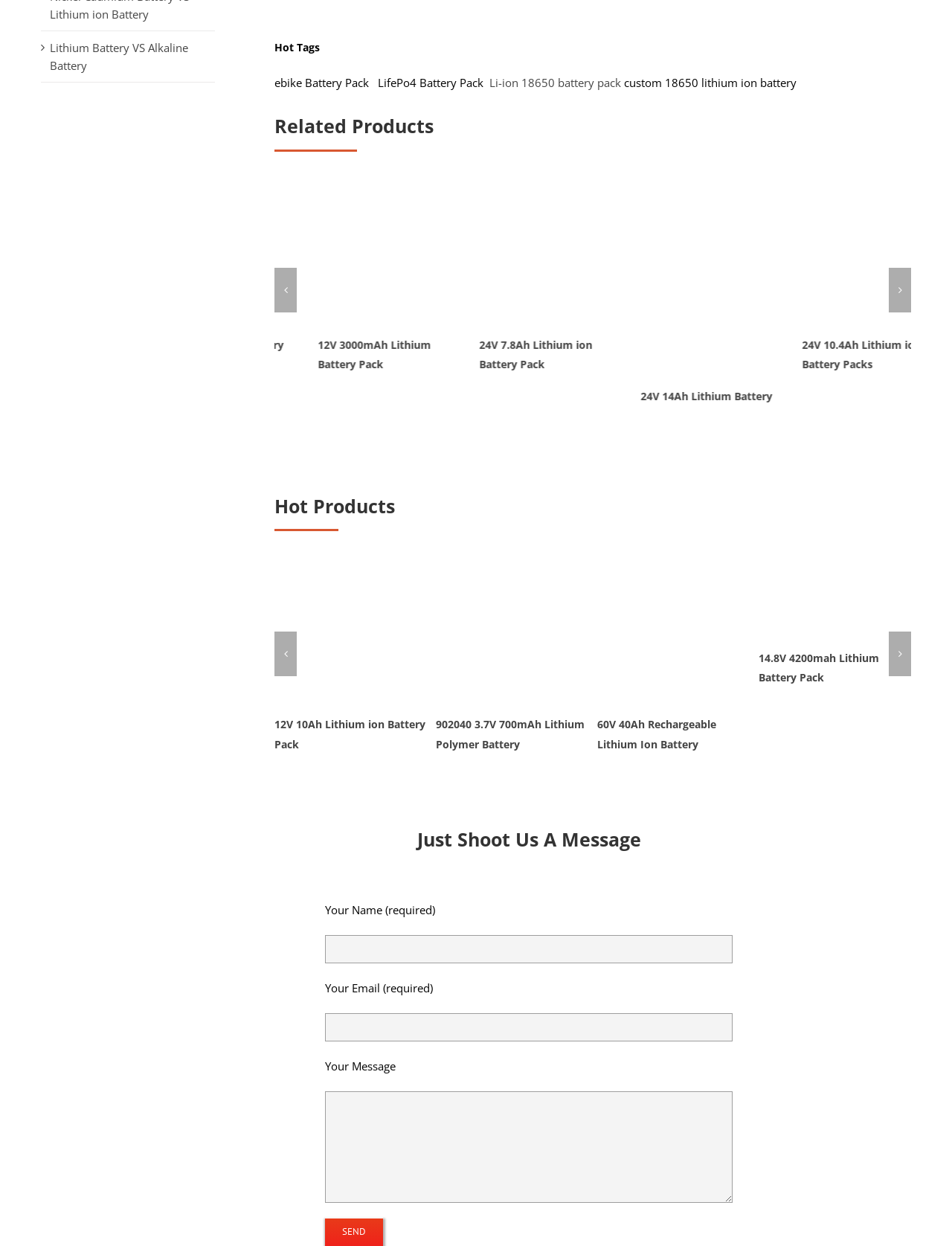How many 'Hot Tags' are shown on this webpage?
Please analyze the image and answer the question with as much detail as possible.

I counted the number of links under the 'Hot Tags' section and found 5 links listed.